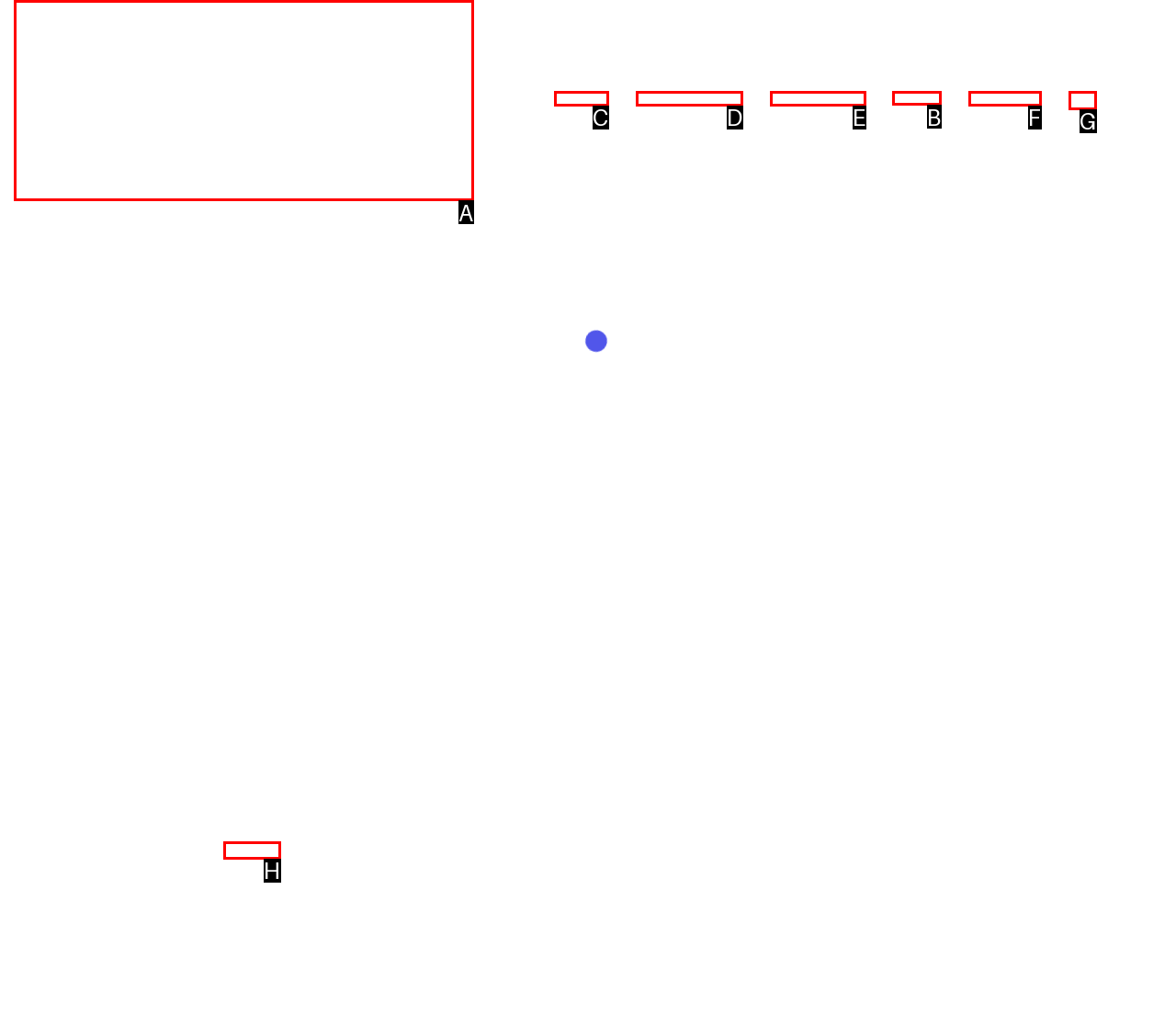Select the HTML element that should be clicked to accomplish the task: Read NEWS Reply with the corresponding letter of the option.

B